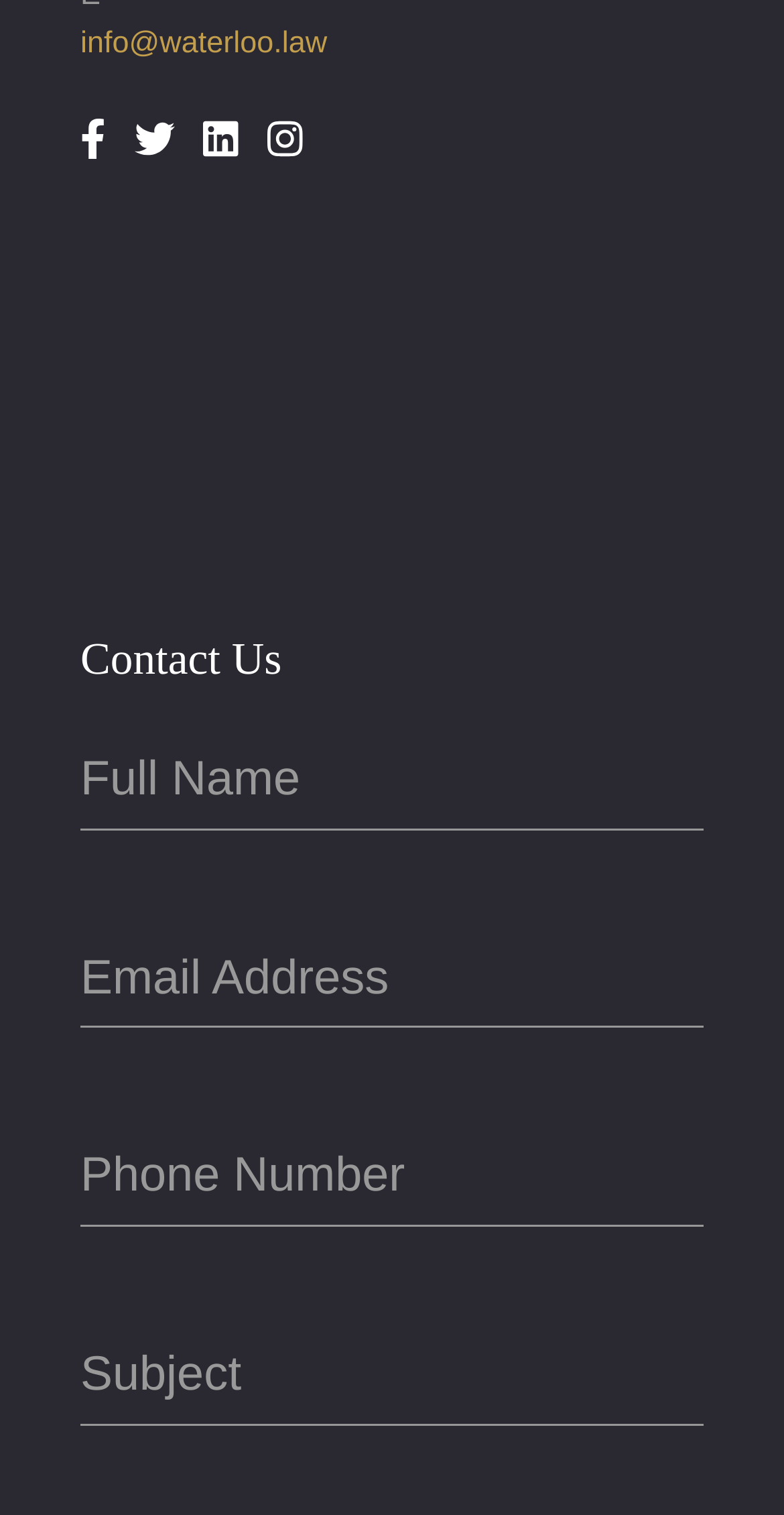What is the email address listed on the webpage? From the image, respond with a single word or brief phrase.

info@waterloo.law